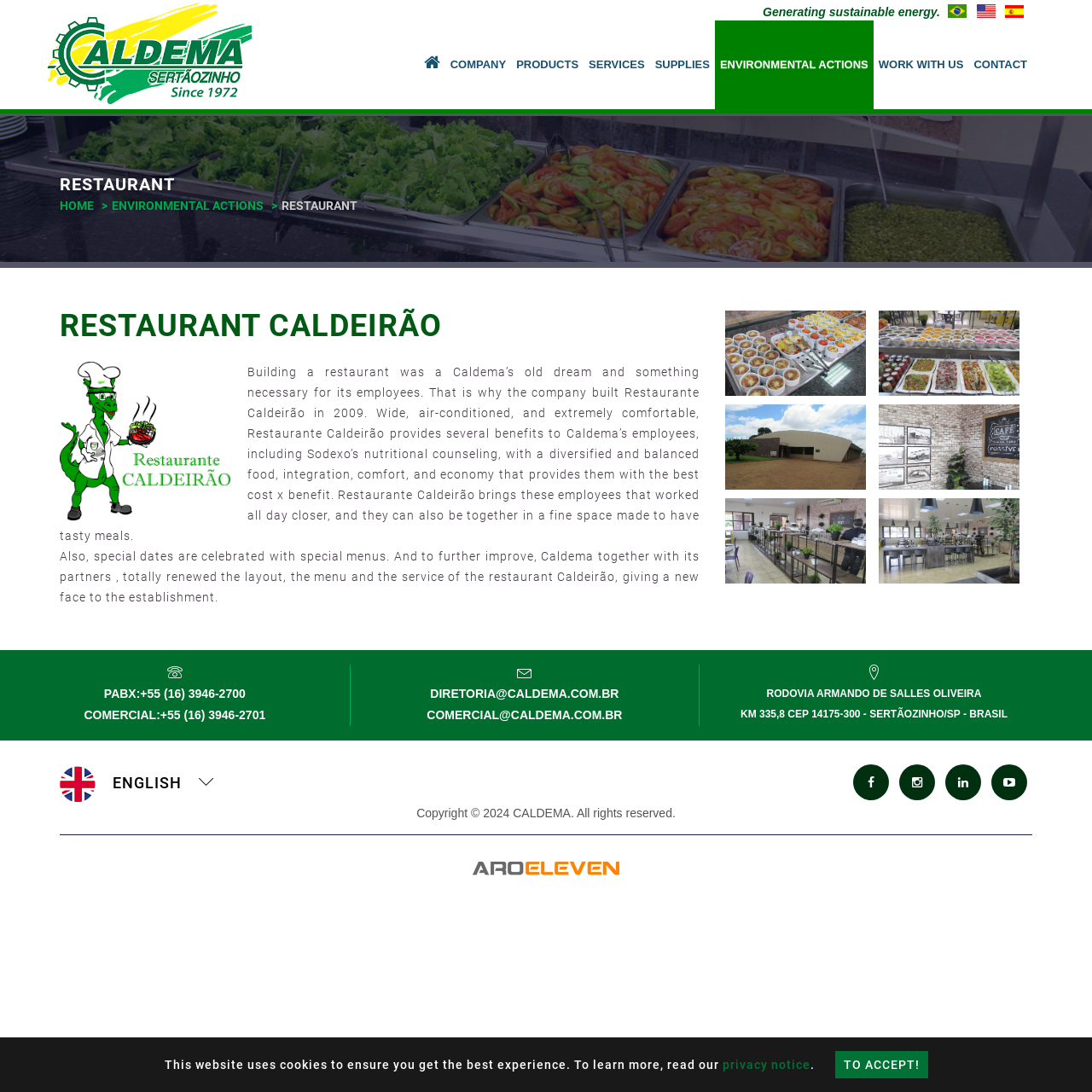Please provide a detailed answer to the question below by examining the image:
What type of counseling is provided at the restaurant?

The type of counseling provided at the restaurant can be found in the text 'including Sodexo’s nutritional counseling' which indicates that the restaurant provides nutritional counseling to its employees.